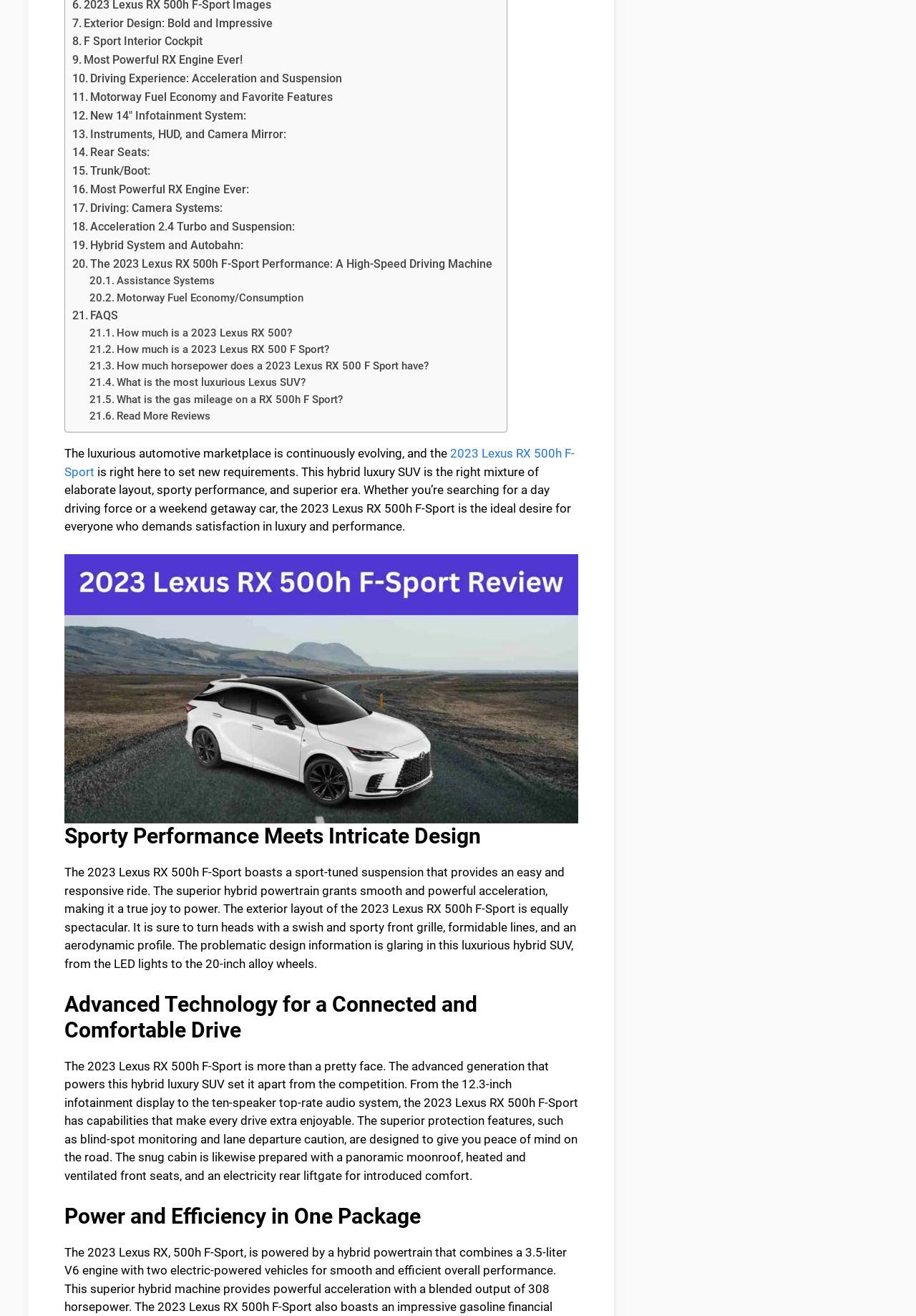Locate the UI element described by Hybrid System and Autobahn: in the provided webpage screenshot. Return the bounding box coordinates in the format (top-left x, top-left y, bottom-right x, bottom-right y), ensuring all values are between 0 and 1.

[0.079, 0.179, 0.266, 0.193]